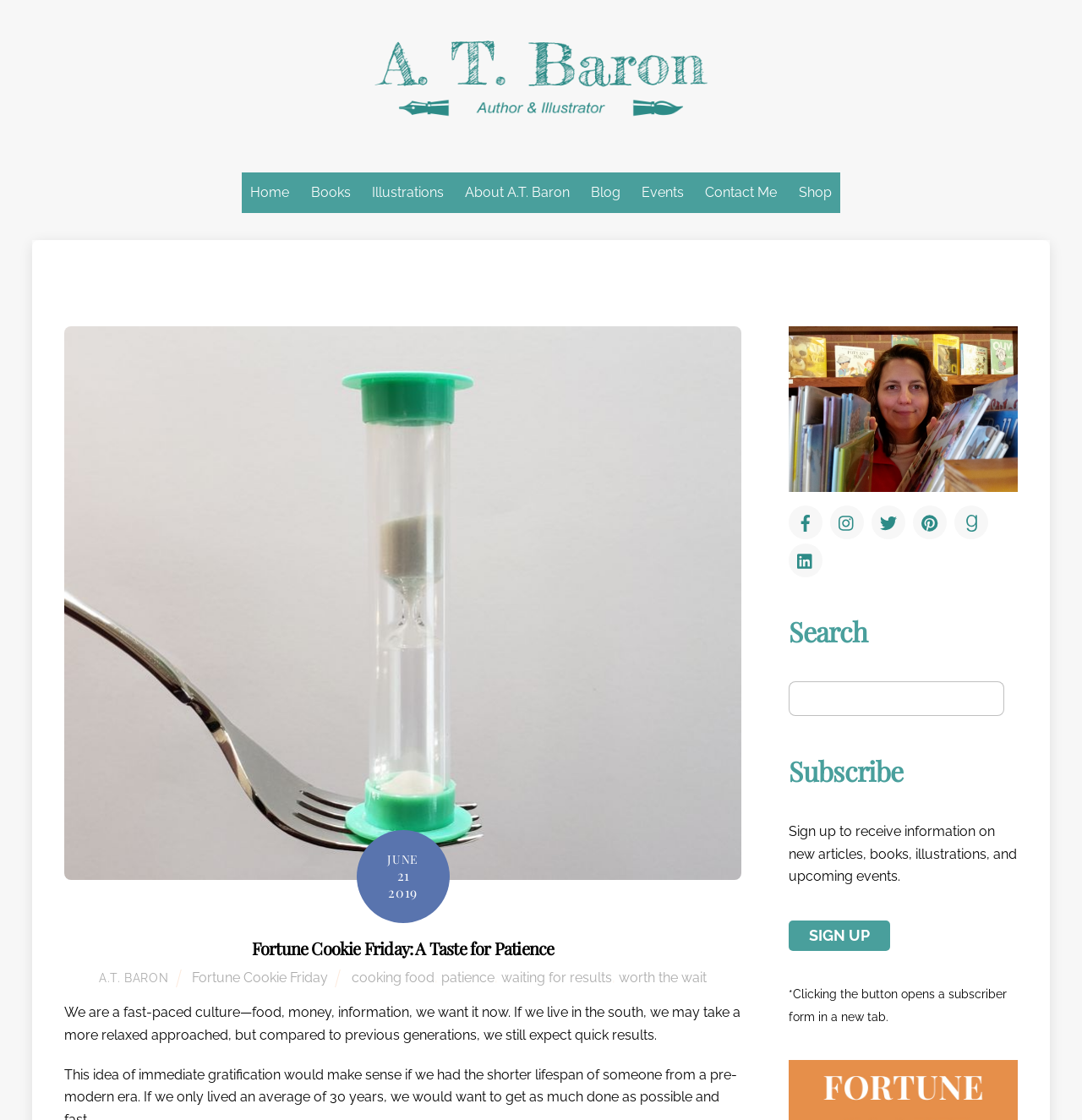What is the date of the blog post?
Please analyze the image and answer the question with as much detail as possible.

The date of the blog post can be found below the title of the post, where it is written as 'JUNE 21, 2019'.